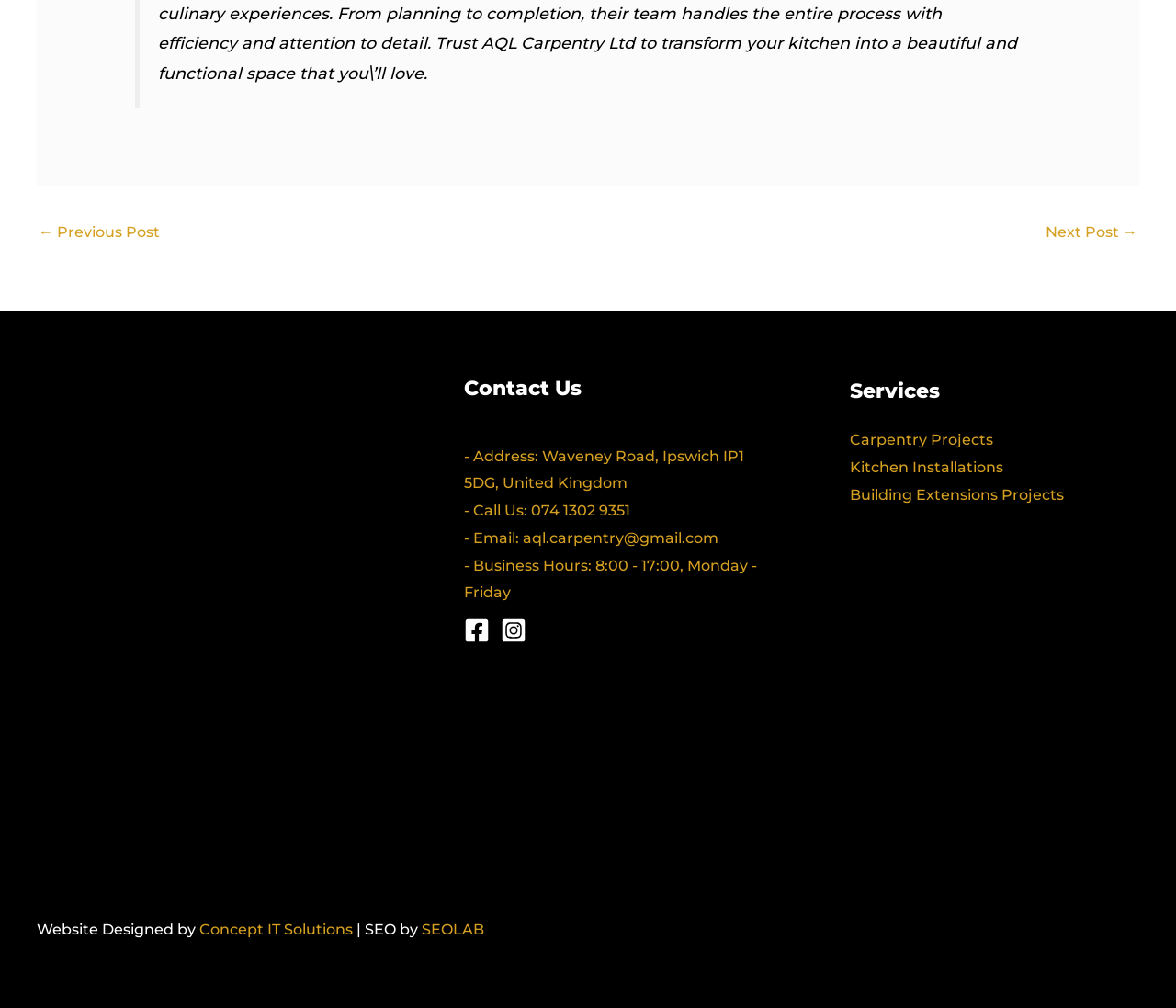Please find the bounding box coordinates of the element that must be clicked to perform the given instruction: "Visit the About Us page". The coordinates should be four float numbers from 0 to 1, i.e., [left, top, right, bottom].

None